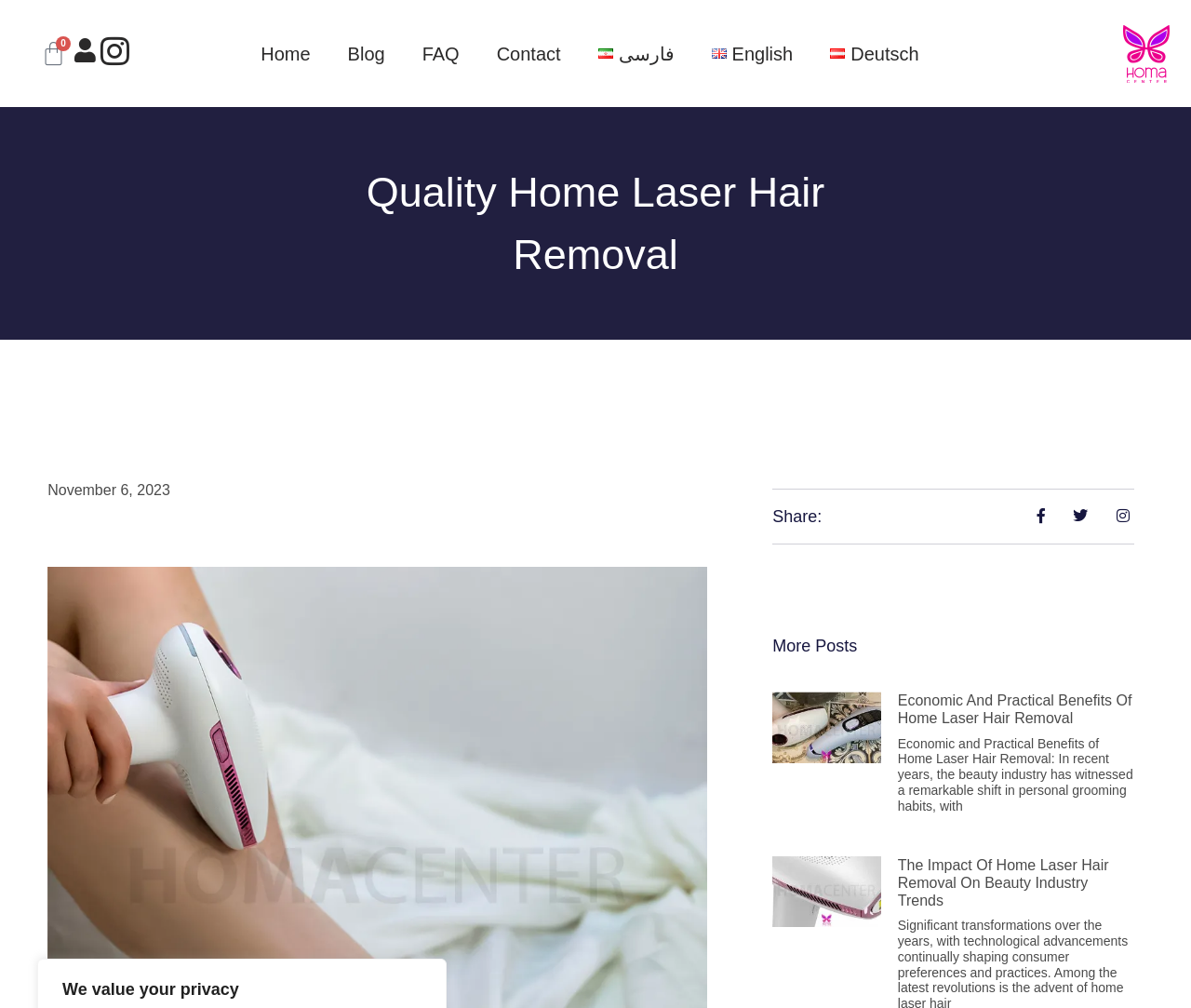What is the name of the company represented on the webpage?
Look at the webpage screenshot and answer the question with a detailed explanation.

I determined the company name by looking at the image and link 'HomaCenter' located at the top-right corner of the webpage.